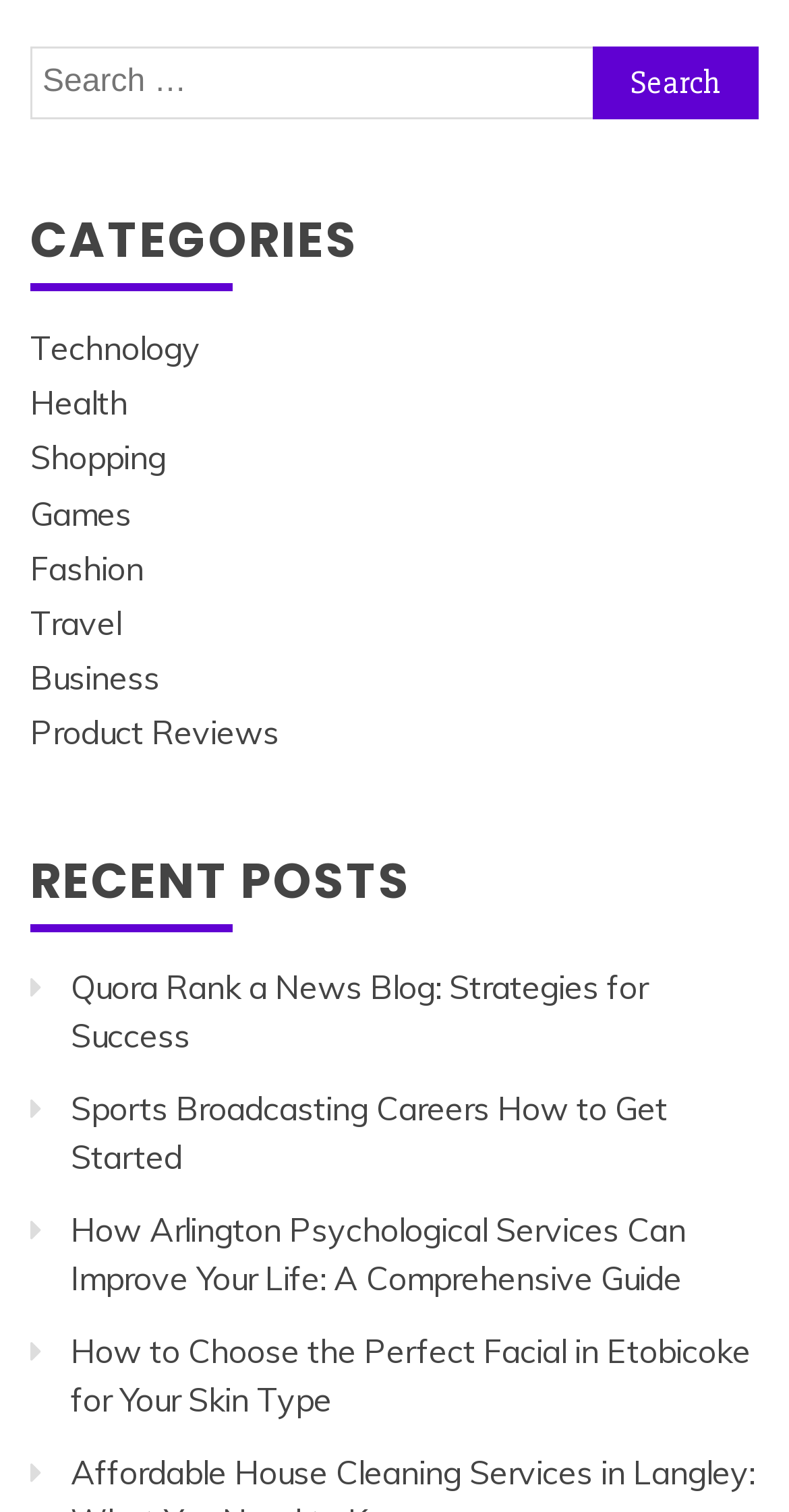Identify the bounding box coordinates of the specific part of the webpage to click to complete this instruction: "Click Search button".

[0.751, 0.031, 0.962, 0.079]